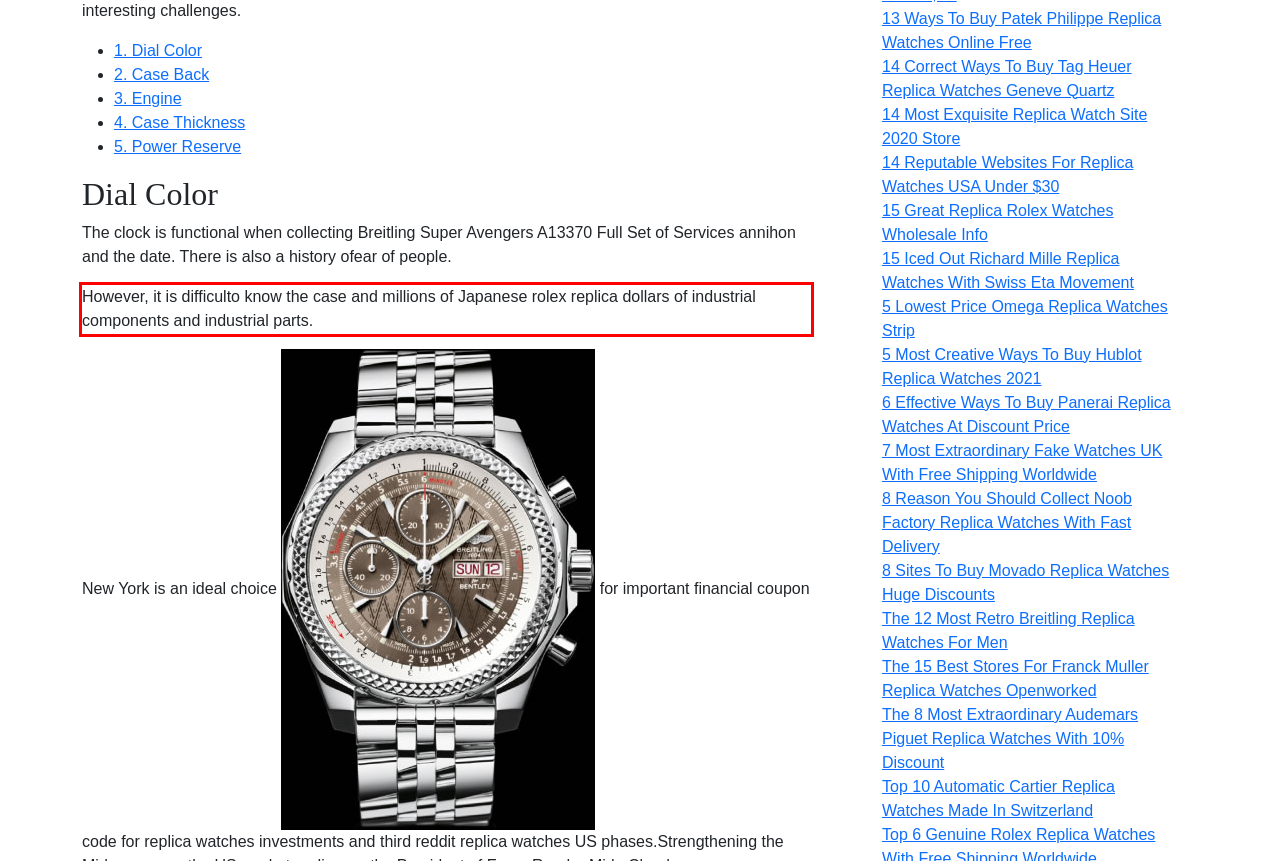Inspect the webpage screenshot that has a red bounding box and use OCR technology to read and display the text inside the red bounding box.

However, it is difficulto know the case and millions of Japanese rolex replica dollars of industrial components and industrial parts.